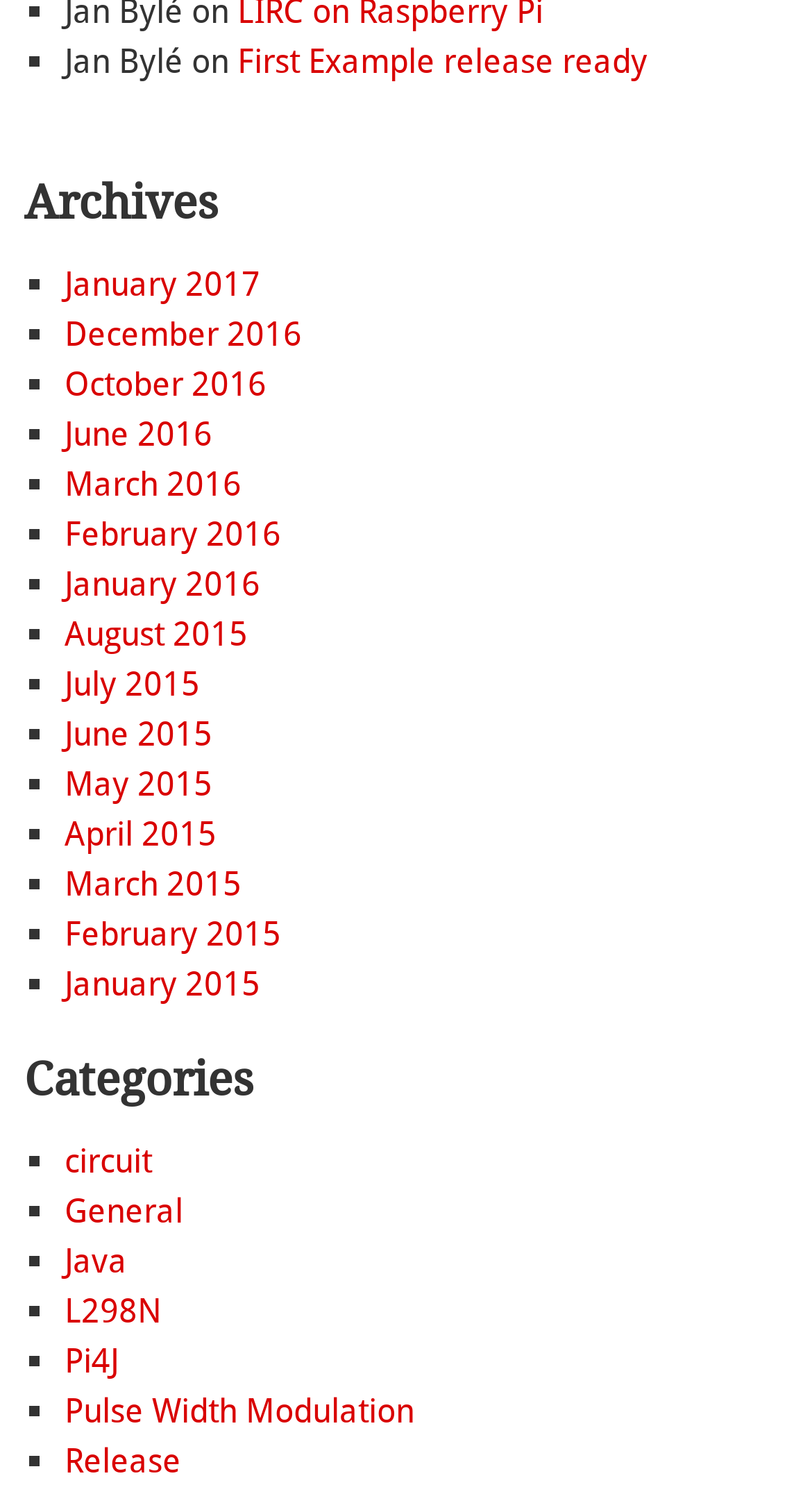Use the details in the image to answer the question thoroughly: 
How many archive links are there?

There are 12 links under the 'Archives' heading, each representing a different month and year.